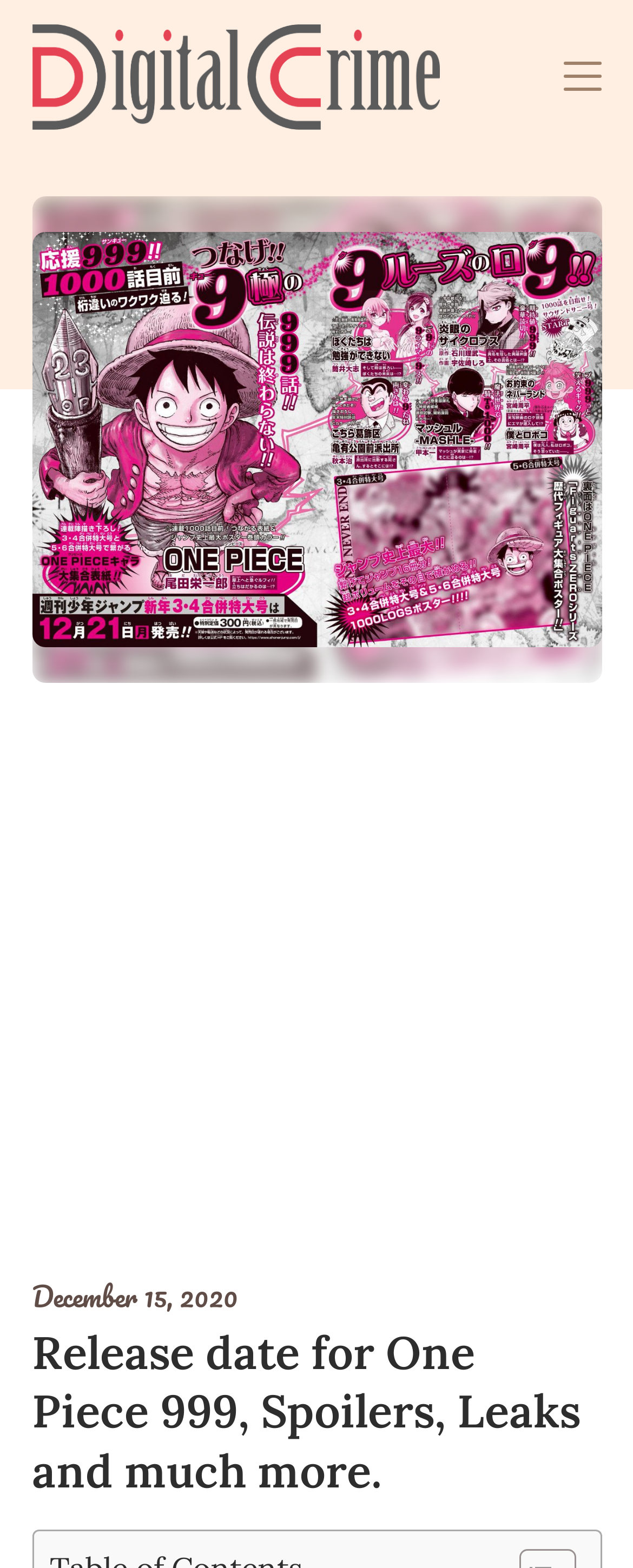Create a full and detailed caption for the entire webpage.

The webpage is about One Piece 999, specifically discussing its release date, spoilers, and leaks. At the top left of the page, there is a link to "DC News" accompanied by an image with the same name. Below this, on the top right, there is another link with an image, but without any text. 

The main content of the page is an iframe, which takes up most of the page's width and is positioned in the middle. This iframe is labeled as an "Advertisement". 

Above the advertisement, there is a header section that contains a link to a specific date, "December 15, 2020", which is also marked as a time element. Next to this link, there is a heading that summarizes the content of the page, mentioning the release date, spoilers, leaks, and more, along with a mention of the advertisement.